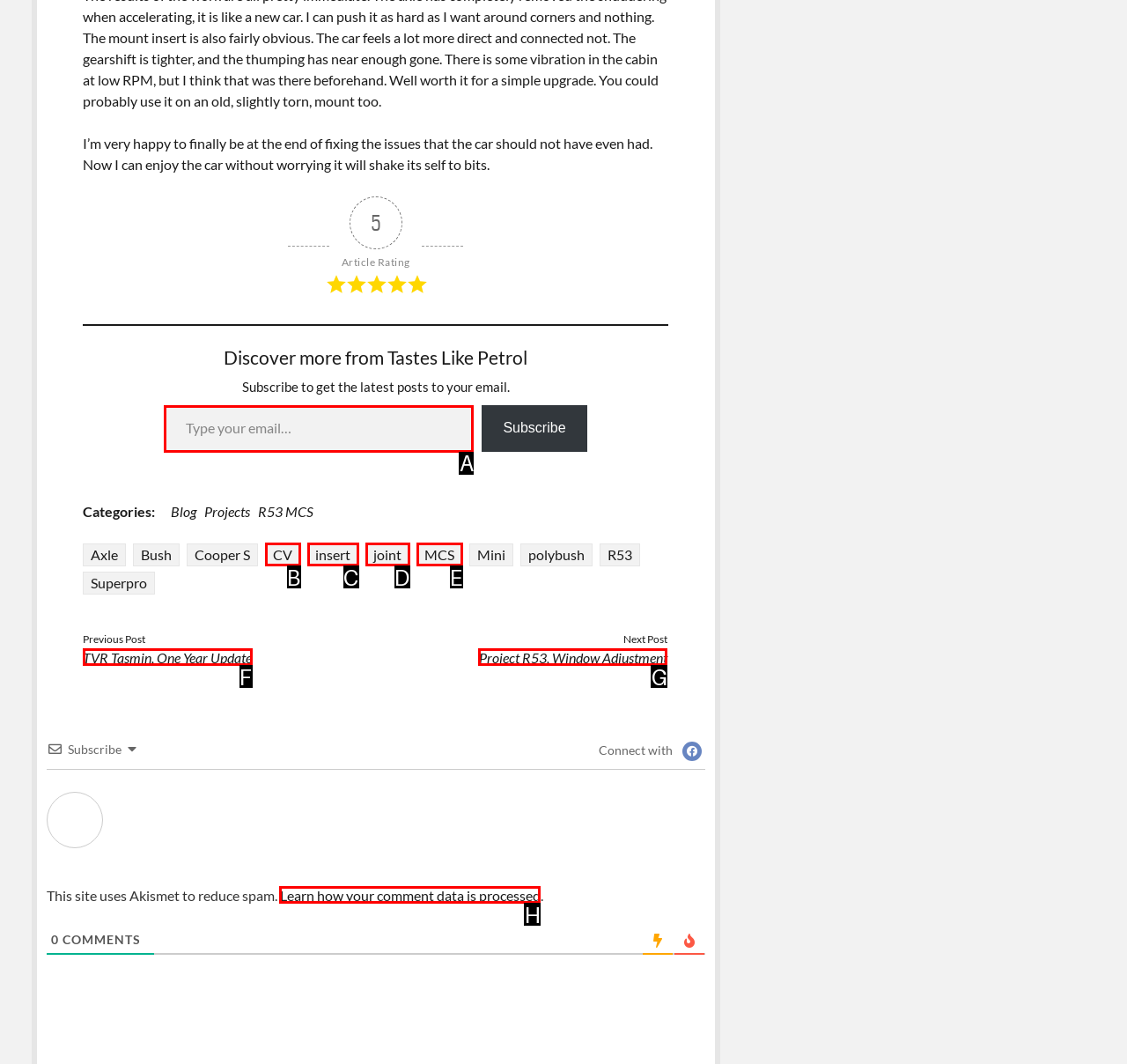Tell me the letter of the correct UI element to click for this instruction: Subscribe to the newsletter. Answer with the letter only.

A